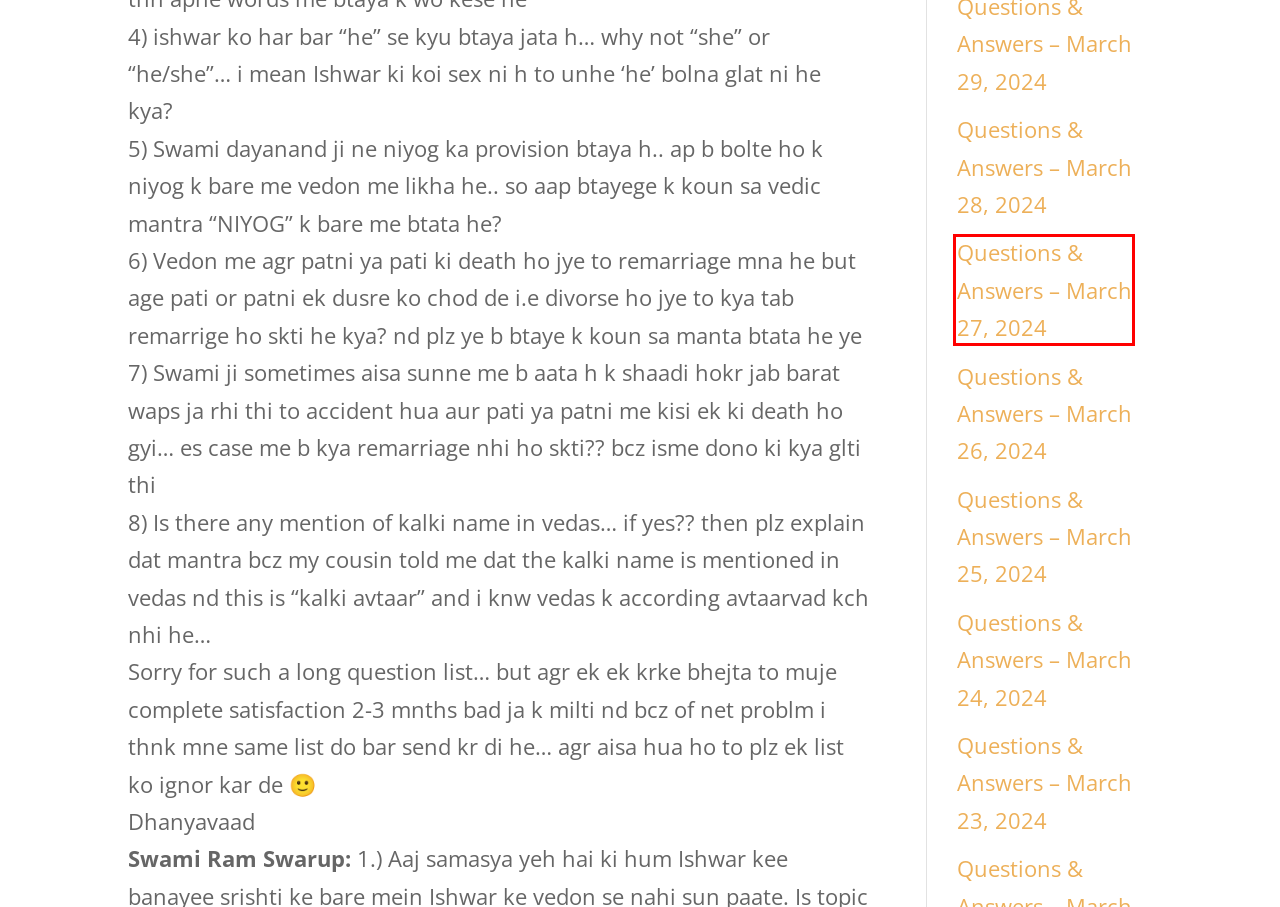You are presented with a screenshot of a webpage that includes a red bounding box around an element. Determine which webpage description best matches the page that results from clicking the element within the red bounding box. Here are the candidates:
A. Questions & Answers – March 28, 2024 | Ved Mandir
B. Questions & Answers – March 23, 2024 | Ved Mandir
C. वार्षिक यज्ञ अनुष्ठान (14 April to 30 June) | Ved Mandir
D. Questions & Answers – March 24, 2024 | Ved Mandir
E. Questions & Answers – March 22, 2024 | Ved Mandir
F. Questions & Answers – March 27, 2024 | Ved Mandir
G. Questions & Answers – March 26, 2024 | Ved Mandir
H. Questions & Answers – March 25, 2024 | Ved Mandir

F